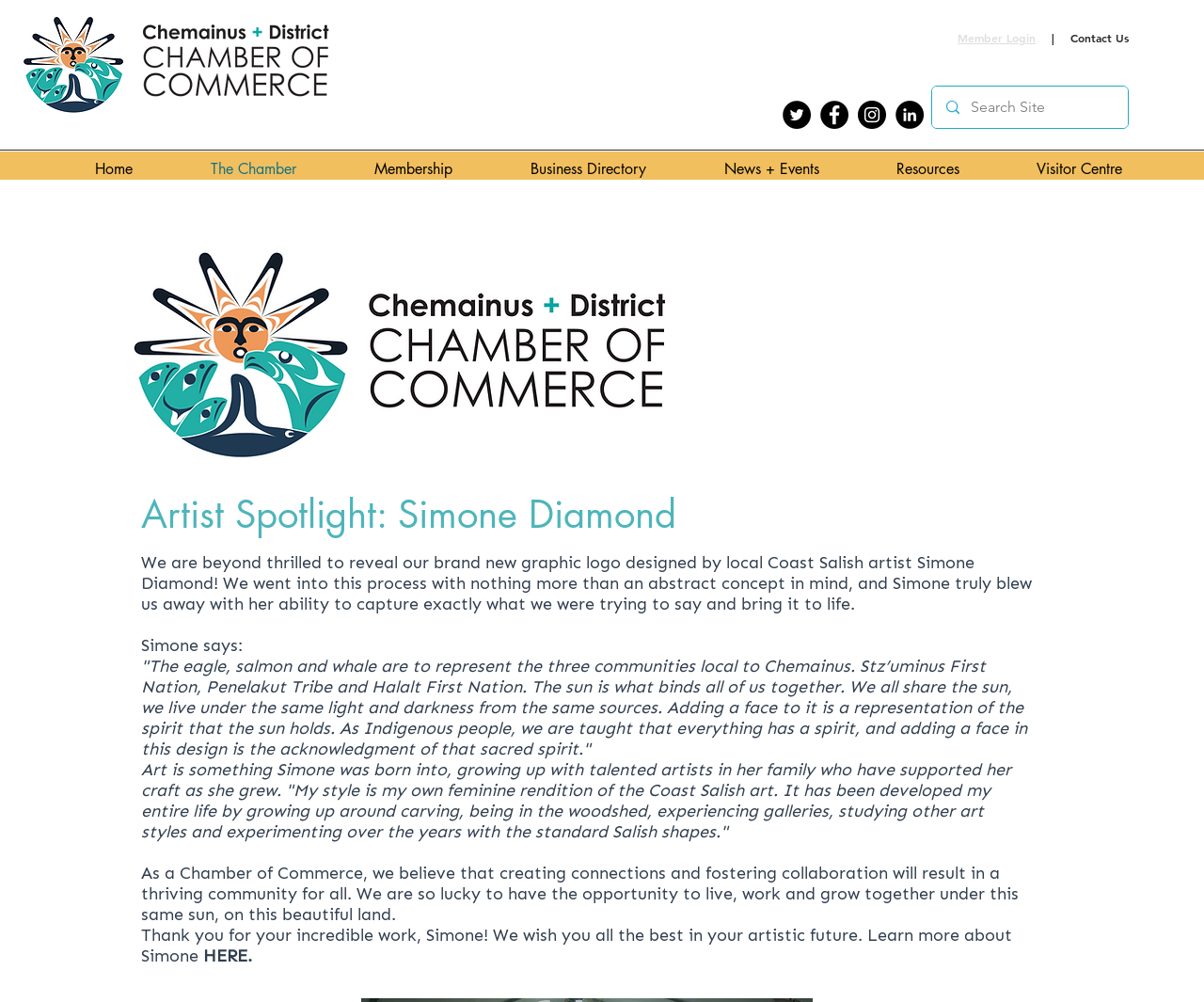Kindly determine the bounding box coordinates for the clickable area to achieve the given instruction: "Search Site".

[0.807, 0.086, 0.904, 0.128]